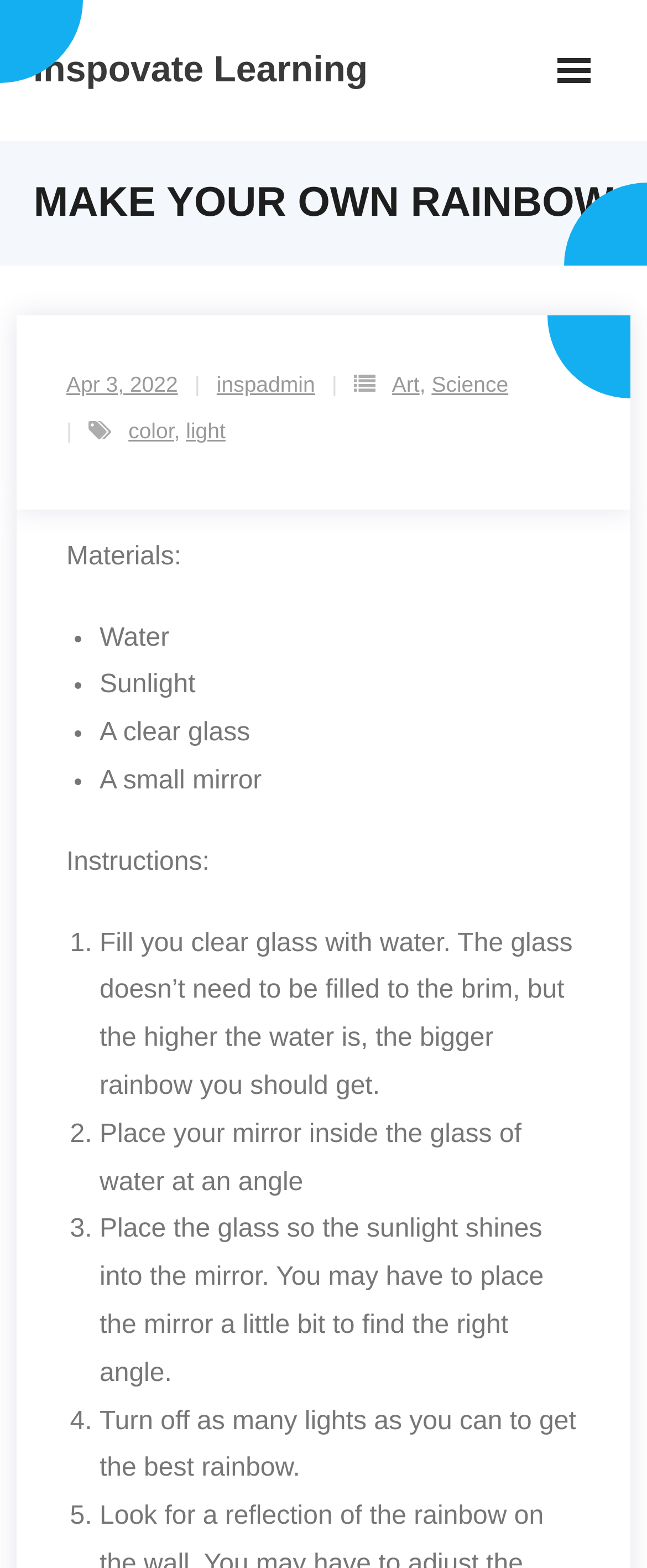Please provide a comprehensive answer to the question based on the screenshot: What is the first material needed for the experiment?

I found the first material needed for the experiment by looking at the list of materials which starts with 'Materials:' and then finding the first list item which is marked with '•' and contains the text 'Water'.